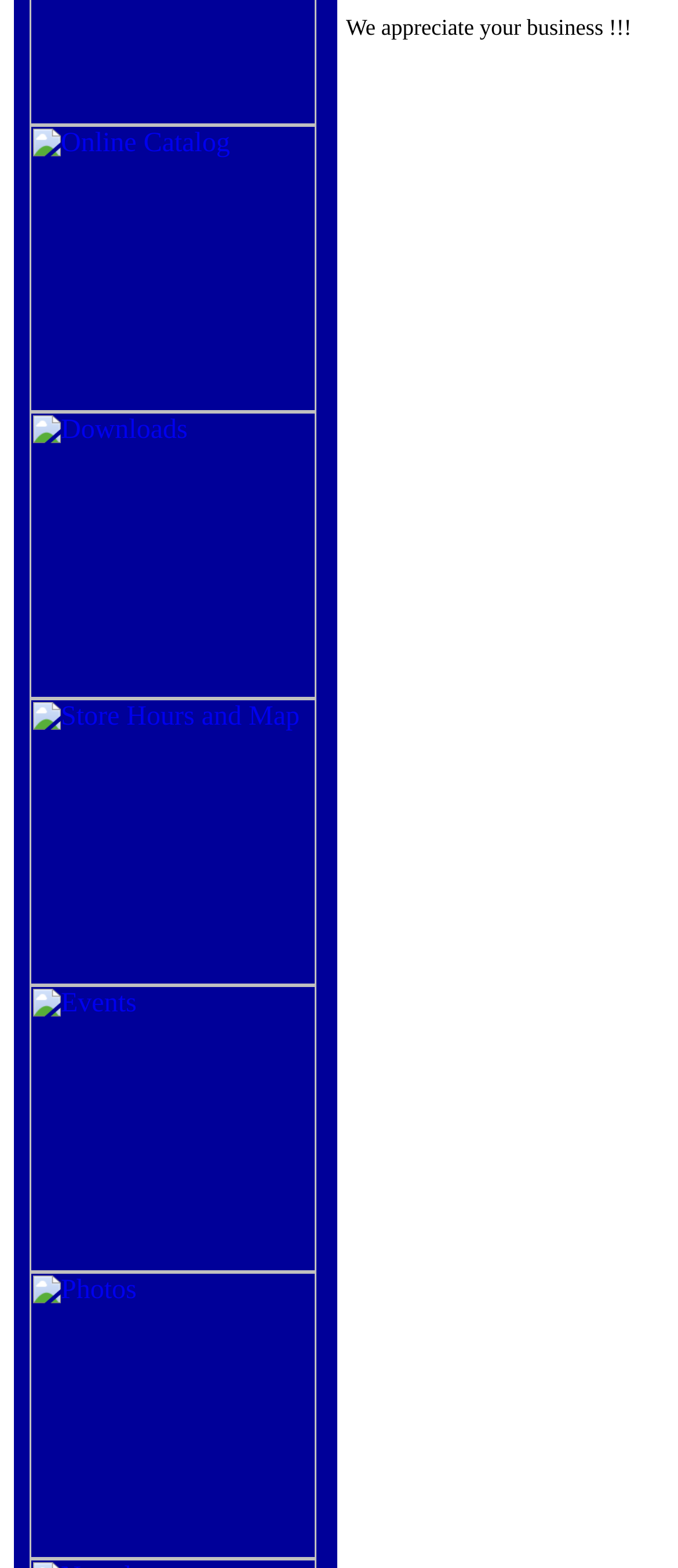Determine the bounding box coordinates for the HTML element mentioned in the following description: "alt="Store Hours and Map" name="Hours"". The coordinates should be a list of four floats ranging from 0 to 1, represented as [left, top, right, bottom].

[0.044, 0.614, 0.467, 0.633]